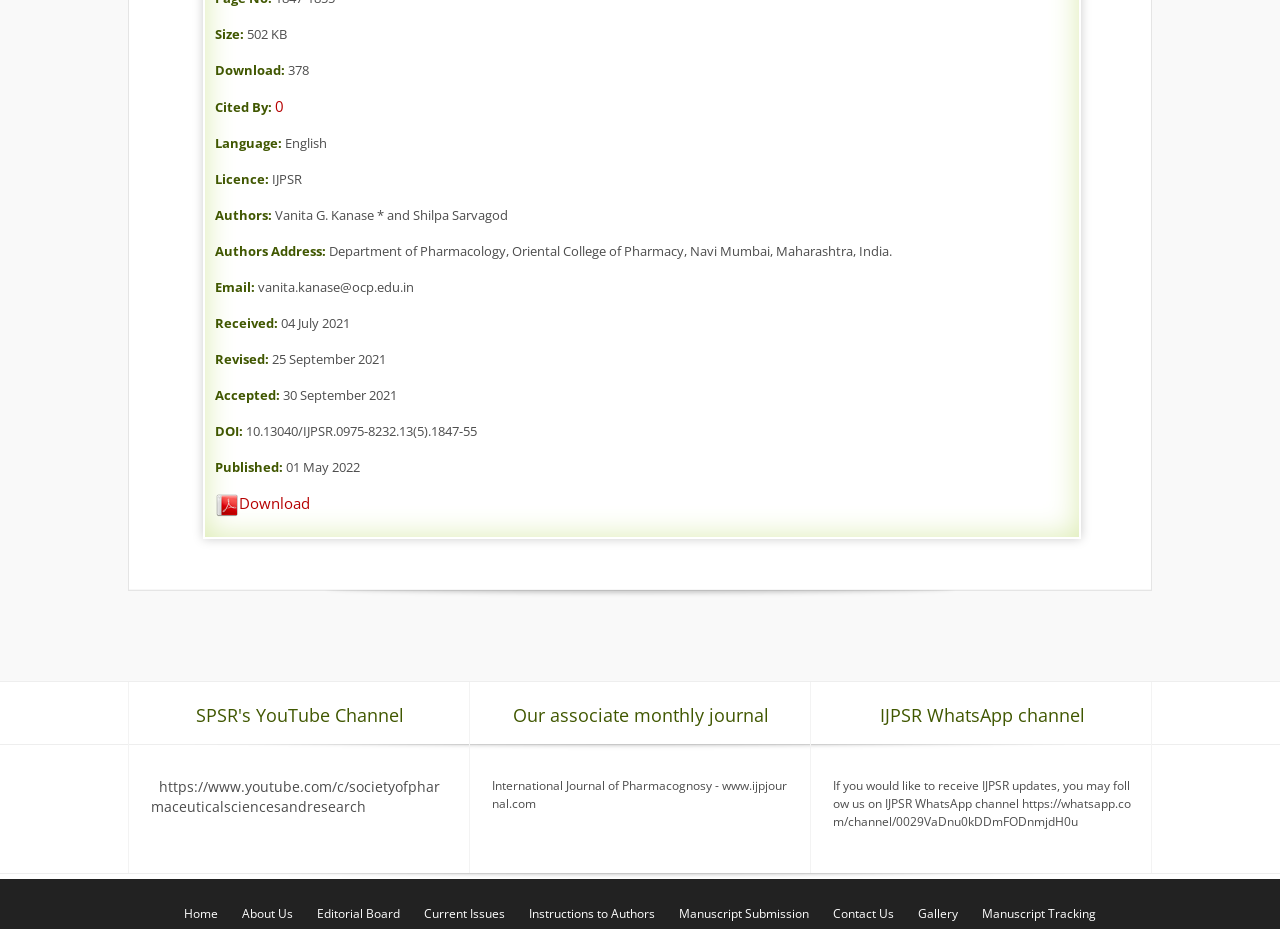What is the size of the downloadable file? Look at the image and give a one-word or short phrase answer.

502 KB